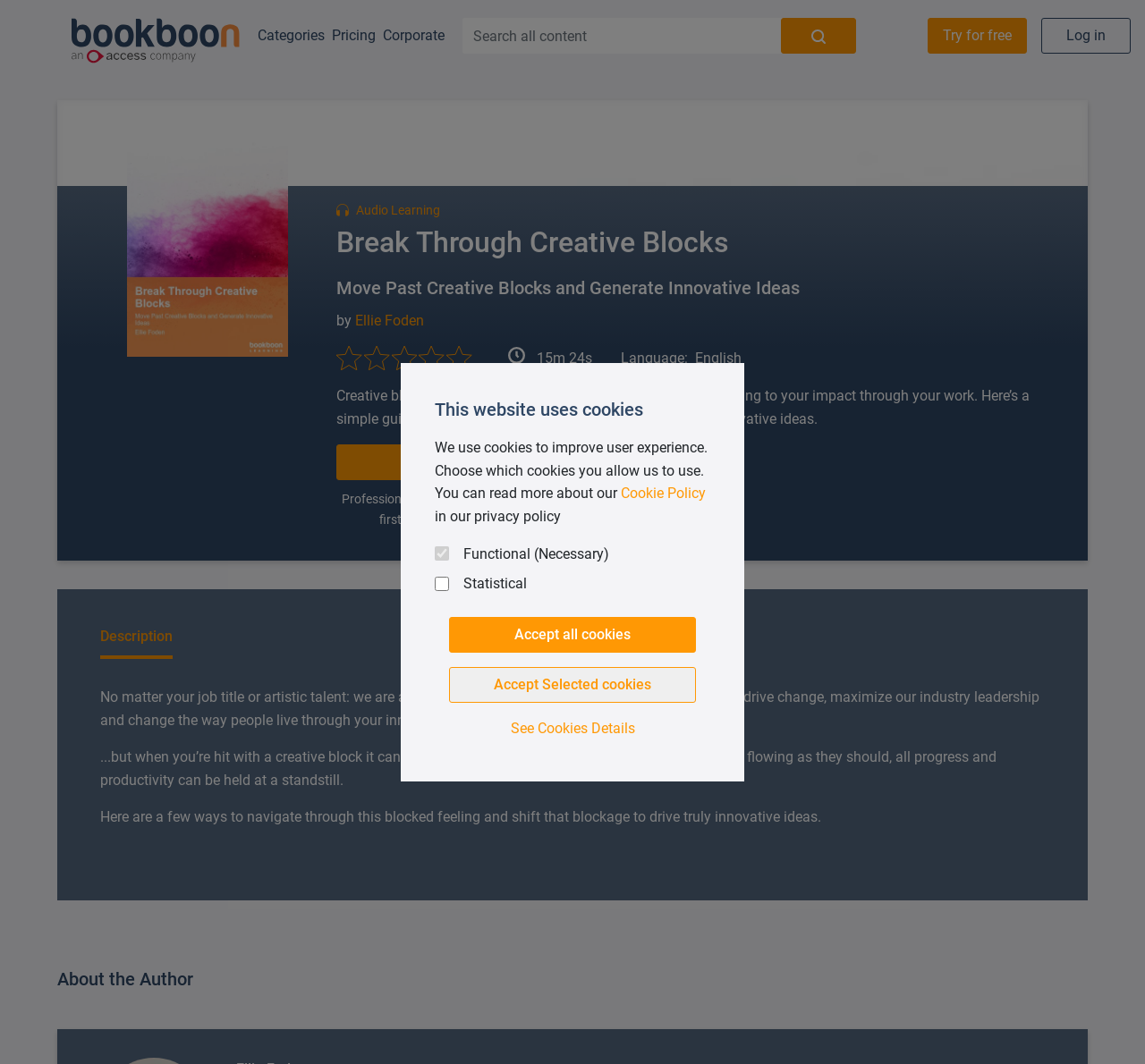Please answer the following question using a single word or phrase: 
What is the cost of the Professional Plus subscription?

$8.99/mo